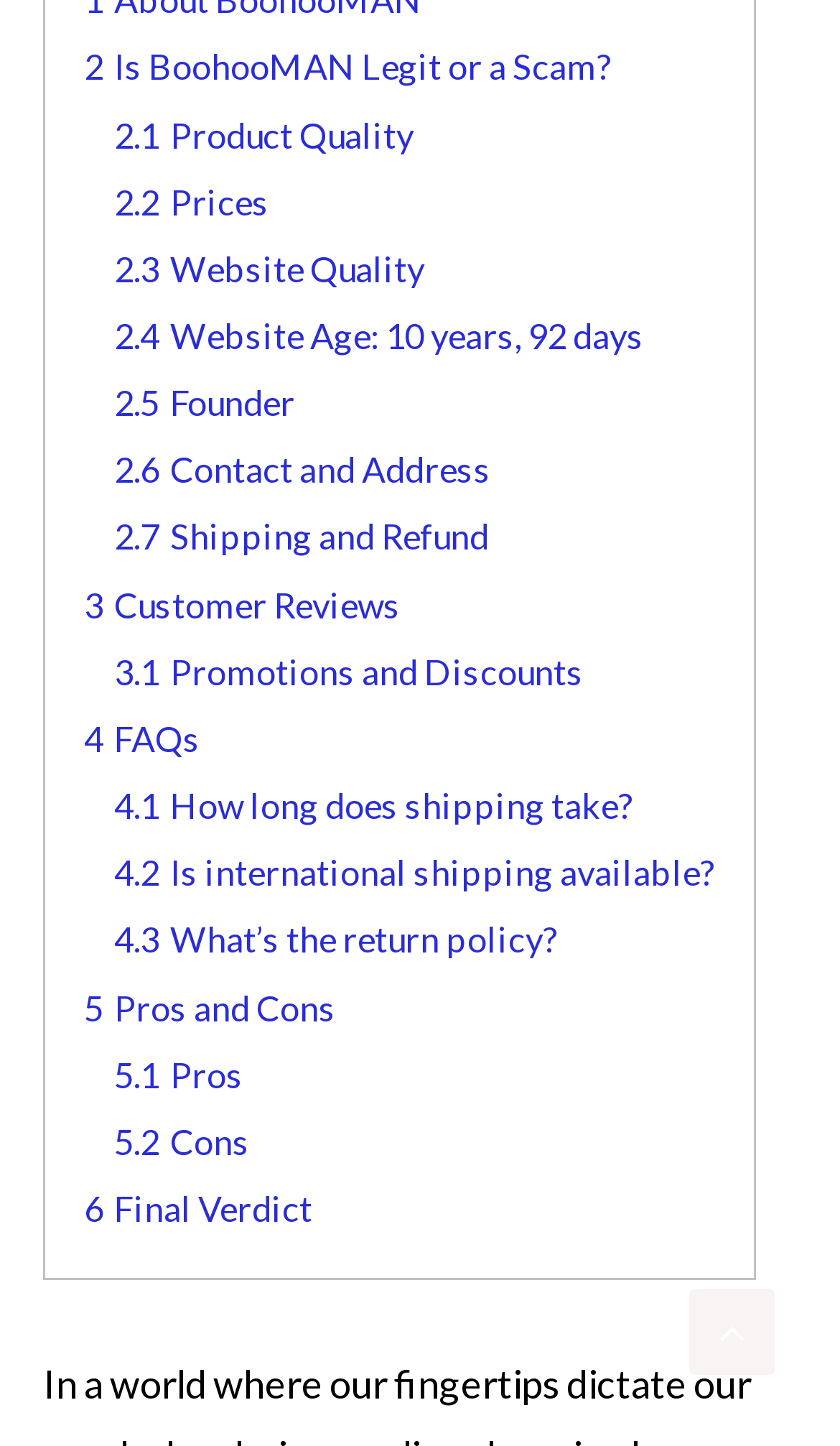What is the last section of the webpage?
By examining the image, provide a one-word or phrase answer.

Final Verdict